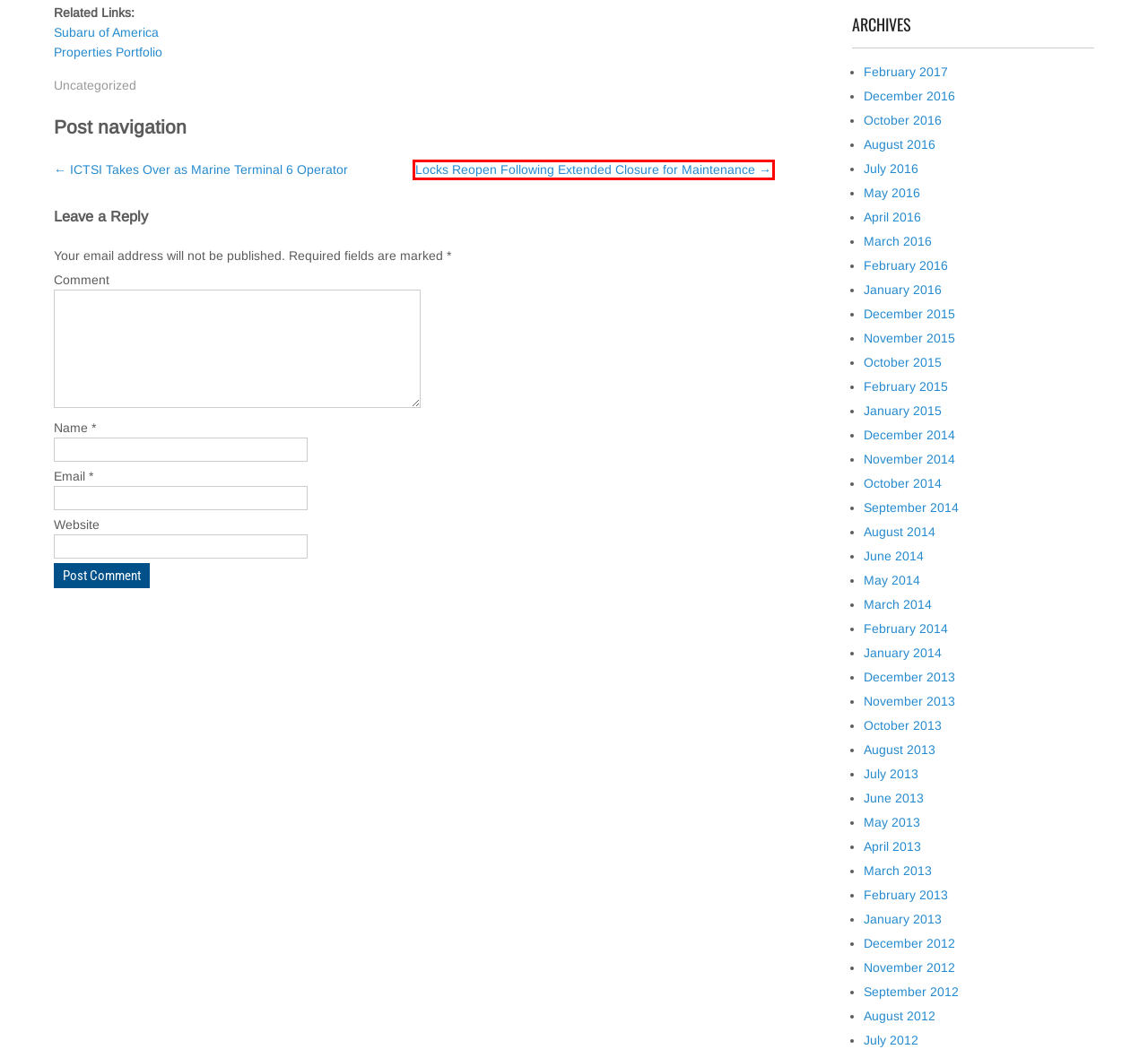Look at the screenshot of a webpage that includes a red bounding box around a UI element. Select the most appropriate webpage description that matches the page seen after clicking the highlighted element. Here are the candidates:
A. October 2013 – Port Dispatch – Port of Portland
B. February 2013 – Port Dispatch – Port of Portland
C. September 2014 – Port Dispatch – Port of Portland
D. Locks Reopen Following Extended Closure for Maintenance – Port Dispatch – Port of Portland
E. ICTSI Takes Over as Marine Terminal 6 Operator – Port Dispatch – Port of Portland
F. November 2013 – Port Dispatch – Port of Portland
G. March 2014 – Port Dispatch – Port of Portland
H. December 2014 – Port Dispatch – Port of Portland

D